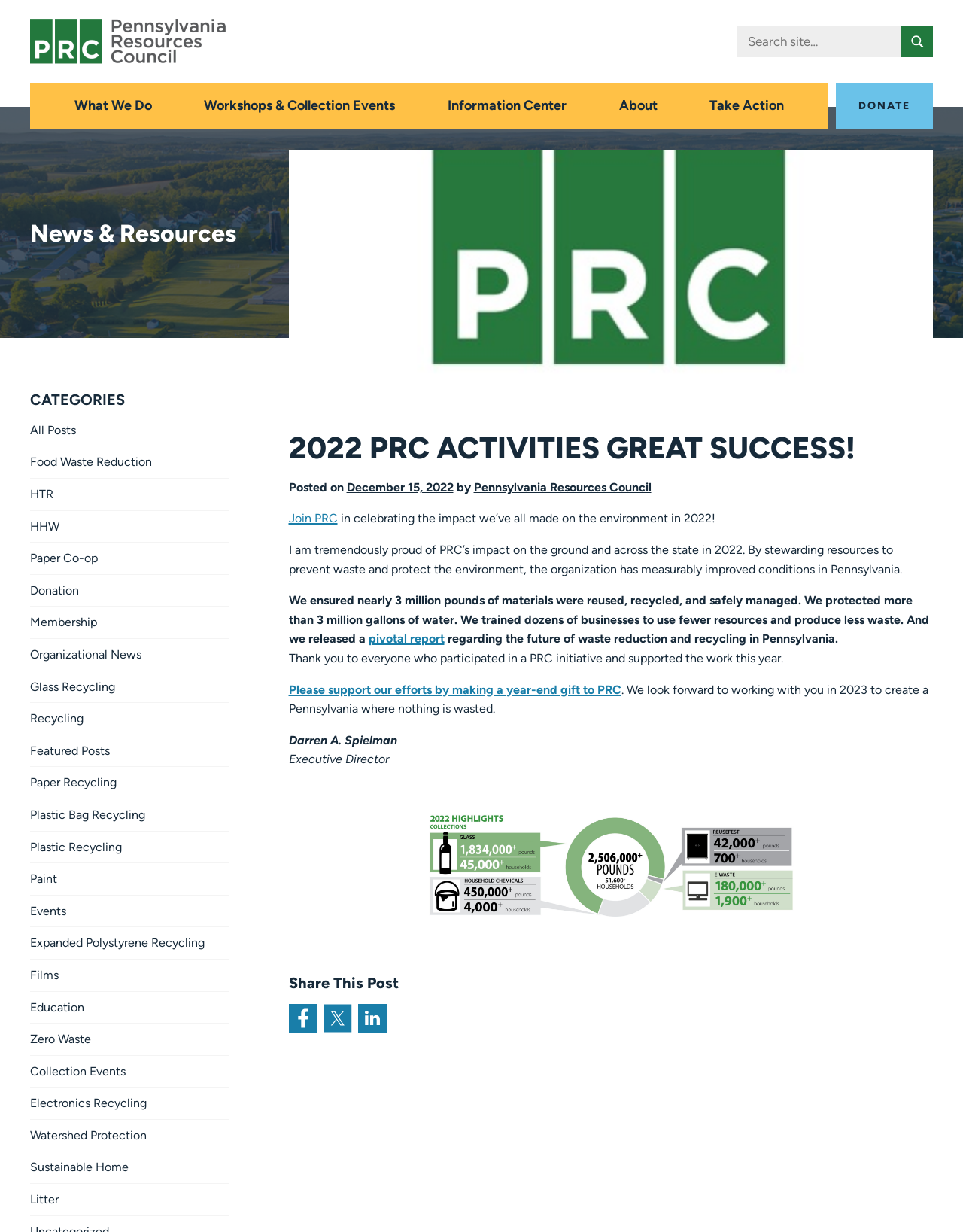Determine the bounding box coordinates for the area that needs to be clicked to fulfill this task: "Donate to PRC". The coordinates must be given as four float numbers between 0 and 1, i.e., [left, top, right, bottom].

[0.868, 0.067, 0.969, 0.105]